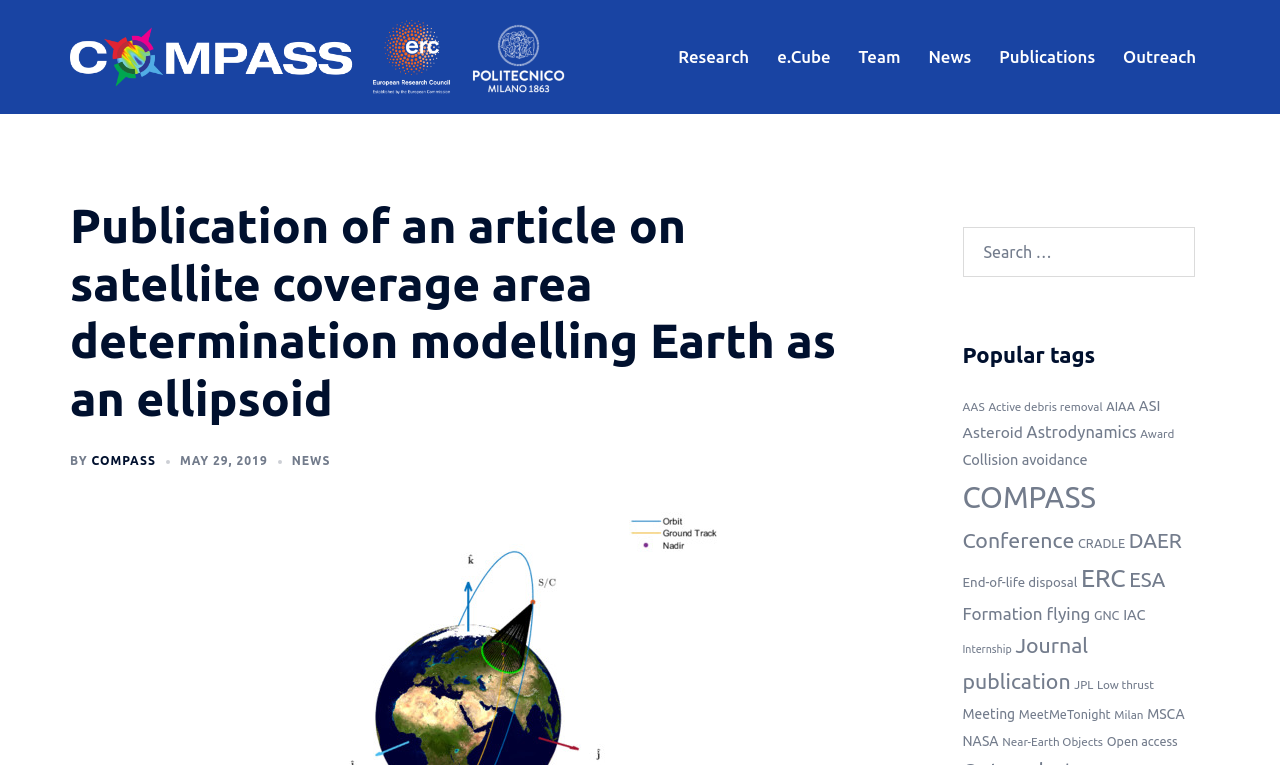Could you provide the bounding box coordinates for the portion of the screen to click to complete this instruction: "Read about satellite coverage area determination"?

[0.055, 0.258, 0.693, 0.559]